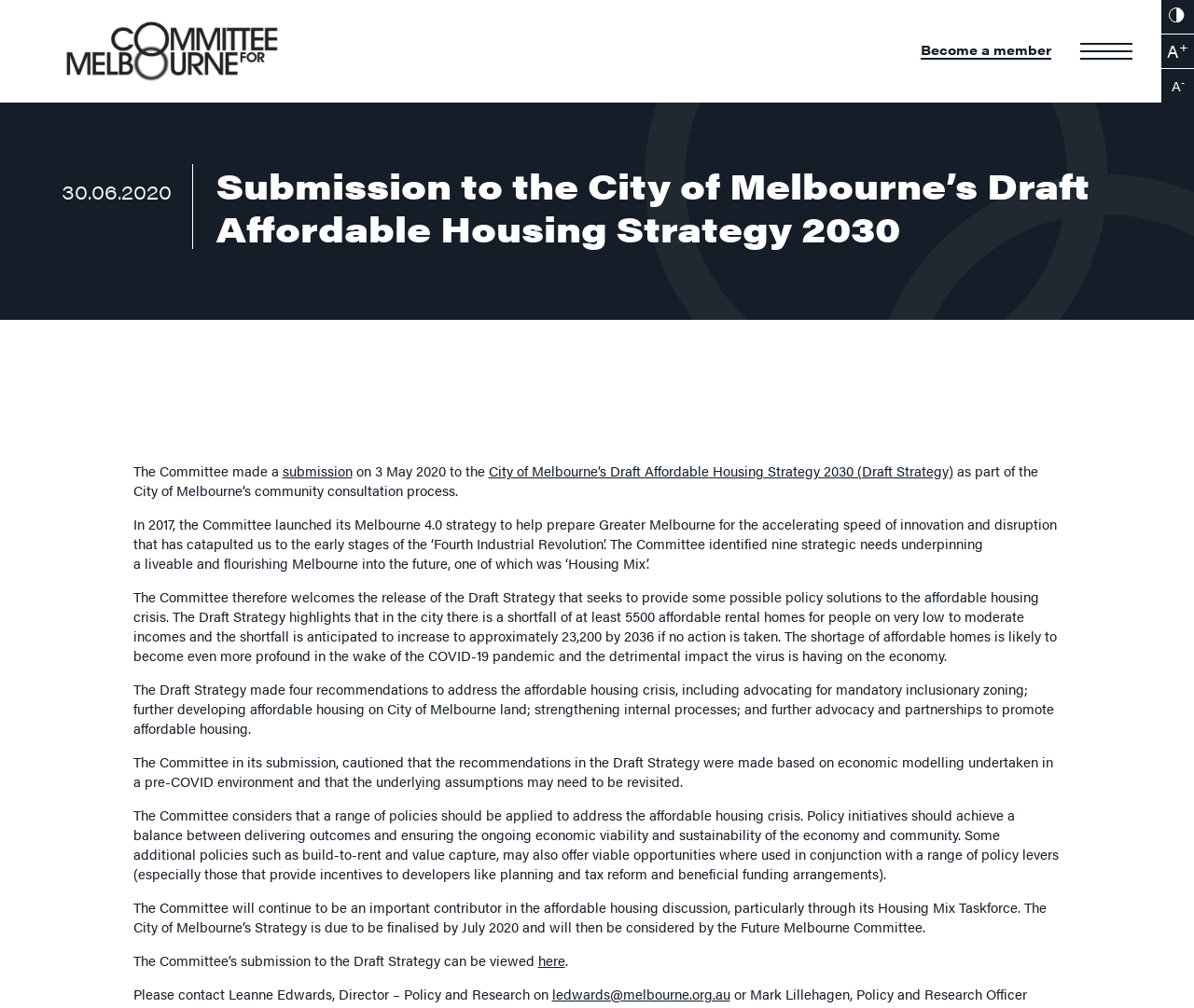Kindly determine the bounding box coordinates for the clickable area to achieve the given instruction: "View the submission to the City of Melbourne’s Draft Affordable Housing Strategy 2030".

[0.052, 0.163, 0.948, 0.247]